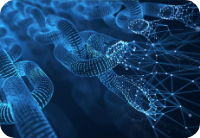What is the overall aesthetic of the image?
Carefully analyze the image and provide a thorough answer to the question.

The caption describes the overall aesthetic of the image as conveying a 'futuristic vibe', which reflects the innovation and transformative potential of blockchain in various industries, including finance and digital assets.